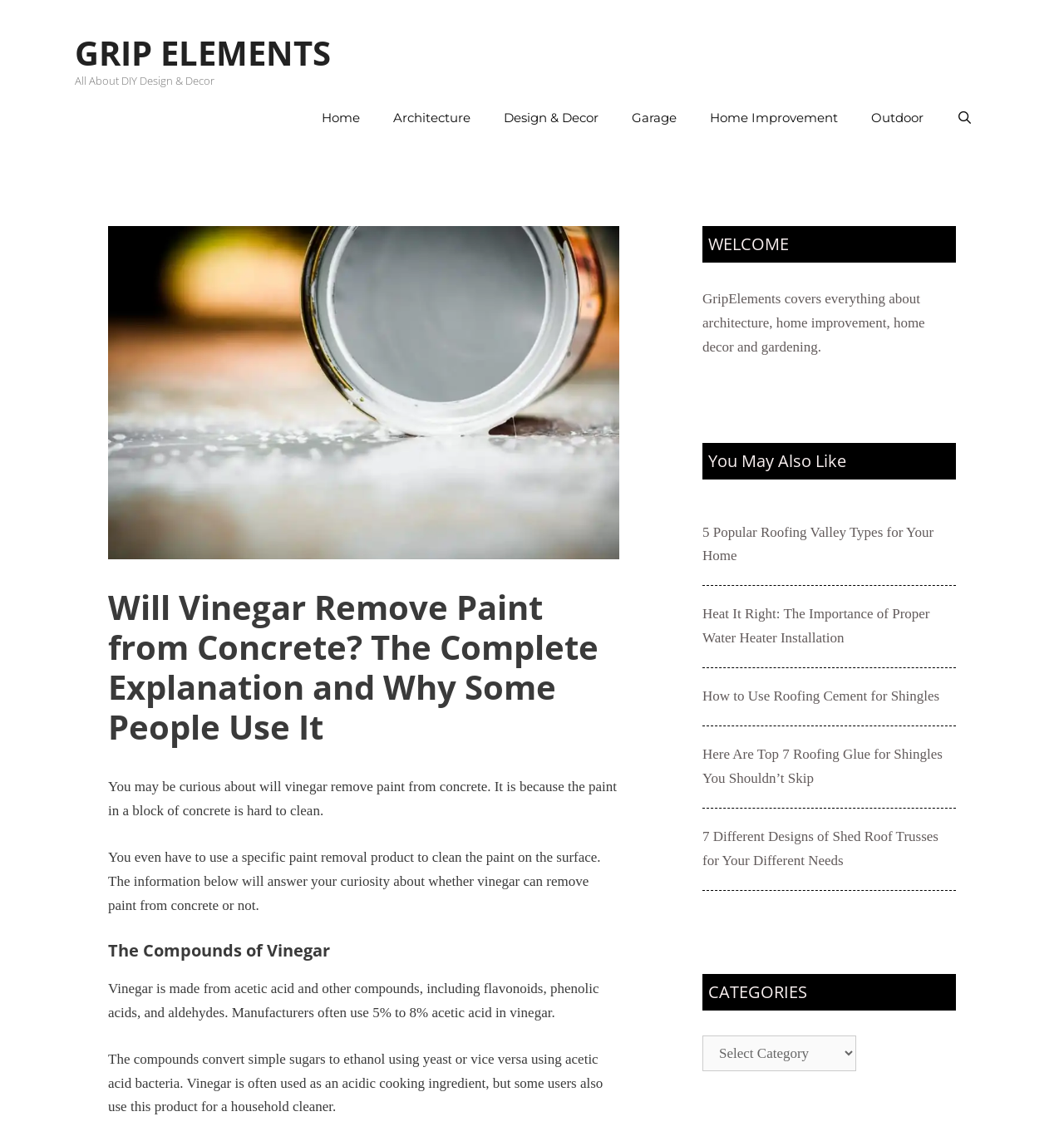What is the main topic of this webpage?
Answer the question with a single word or phrase, referring to the image.

Removing paint from concrete